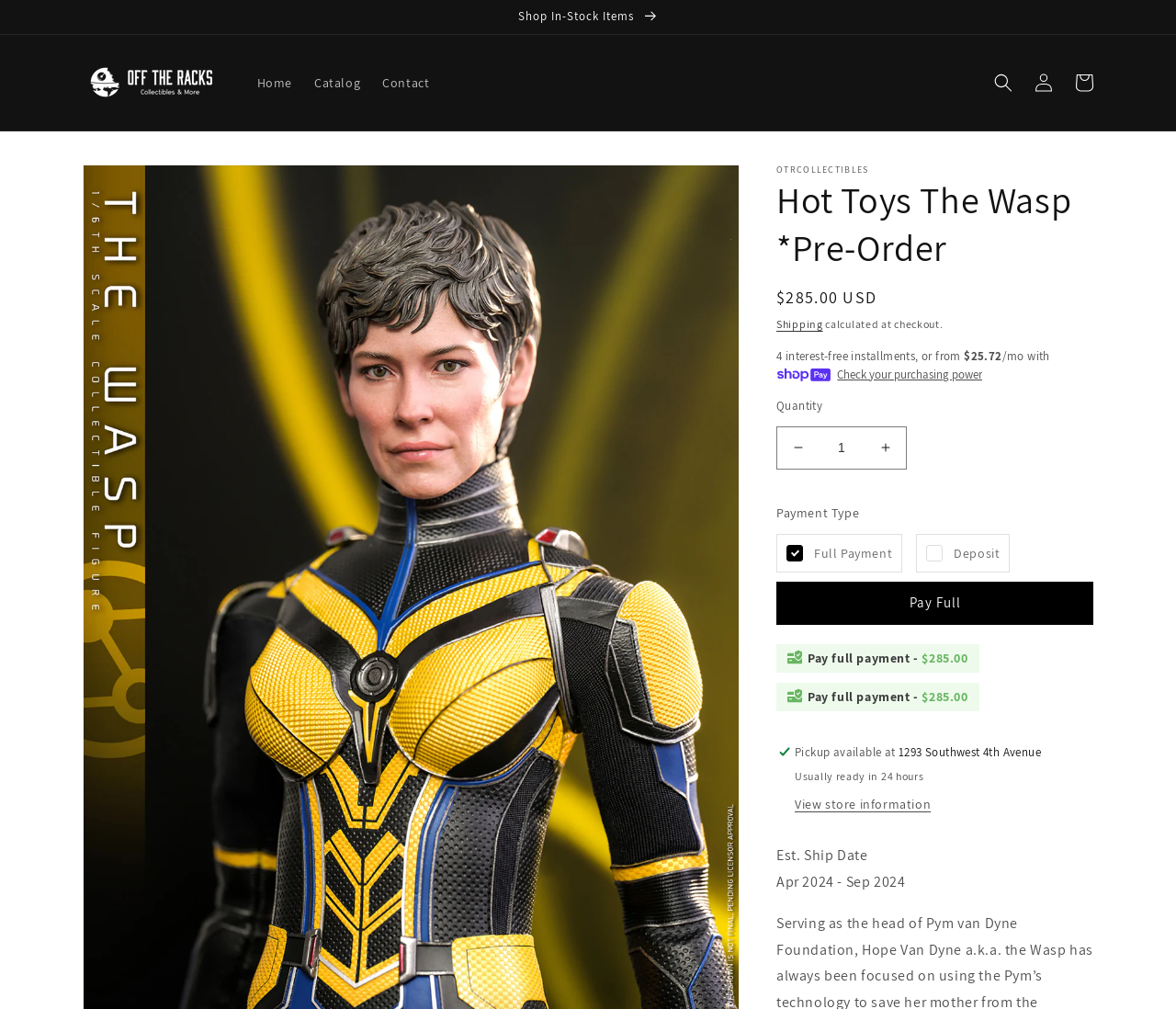Find the bounding box coordinates for the area you need to click to carry out the instruction: "Increase quantity for Hot Toys The Wasp *Pre-Order". The coordinates should be four float numbers between 0 and 1, indicated as [left, top, right, bottom].

[0.735, 0.422, 0.77, 0.465]